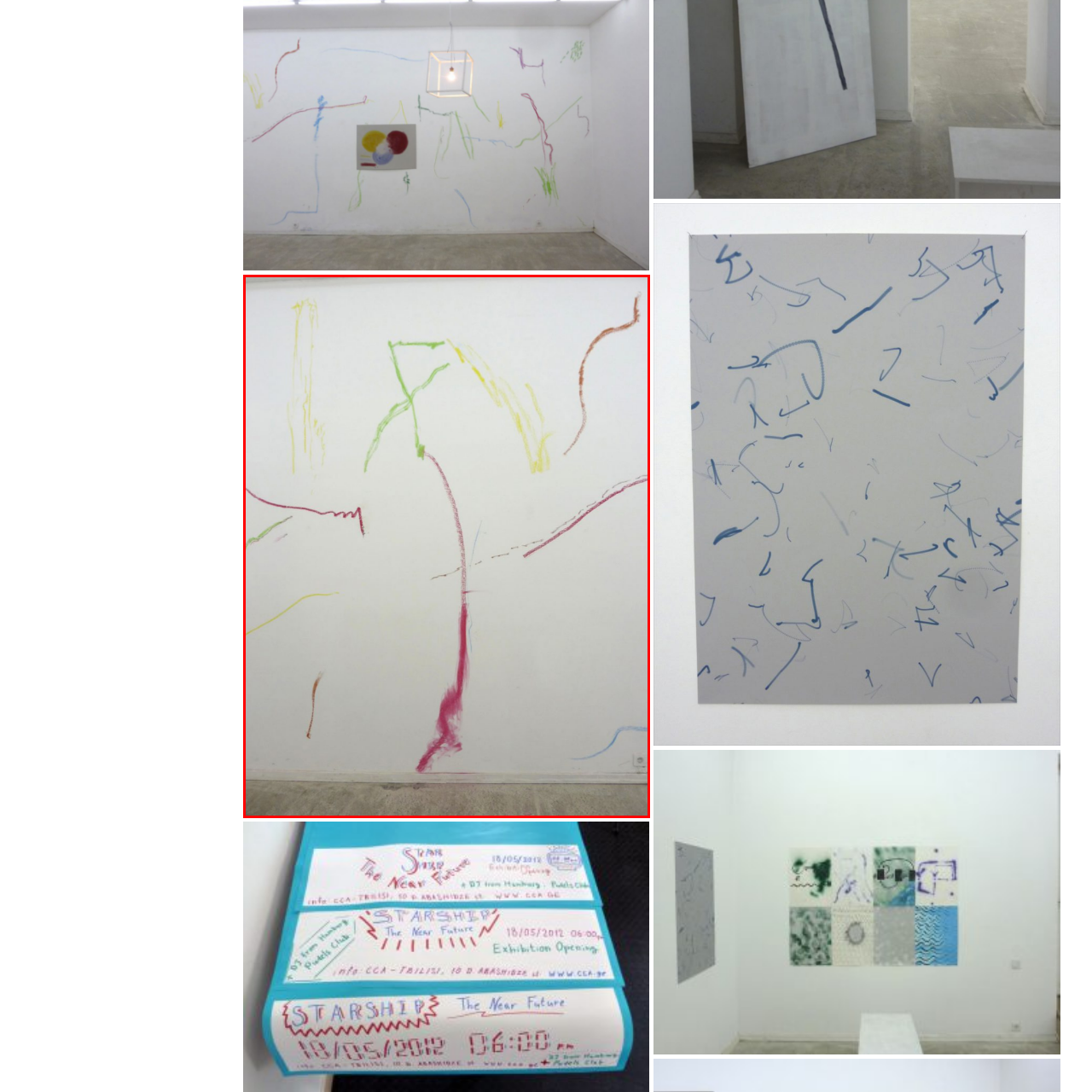Check the picture within the red bounding box and provide a brief answer using one word or phrase: Is the artwork structured or unstructured?

Unstructured